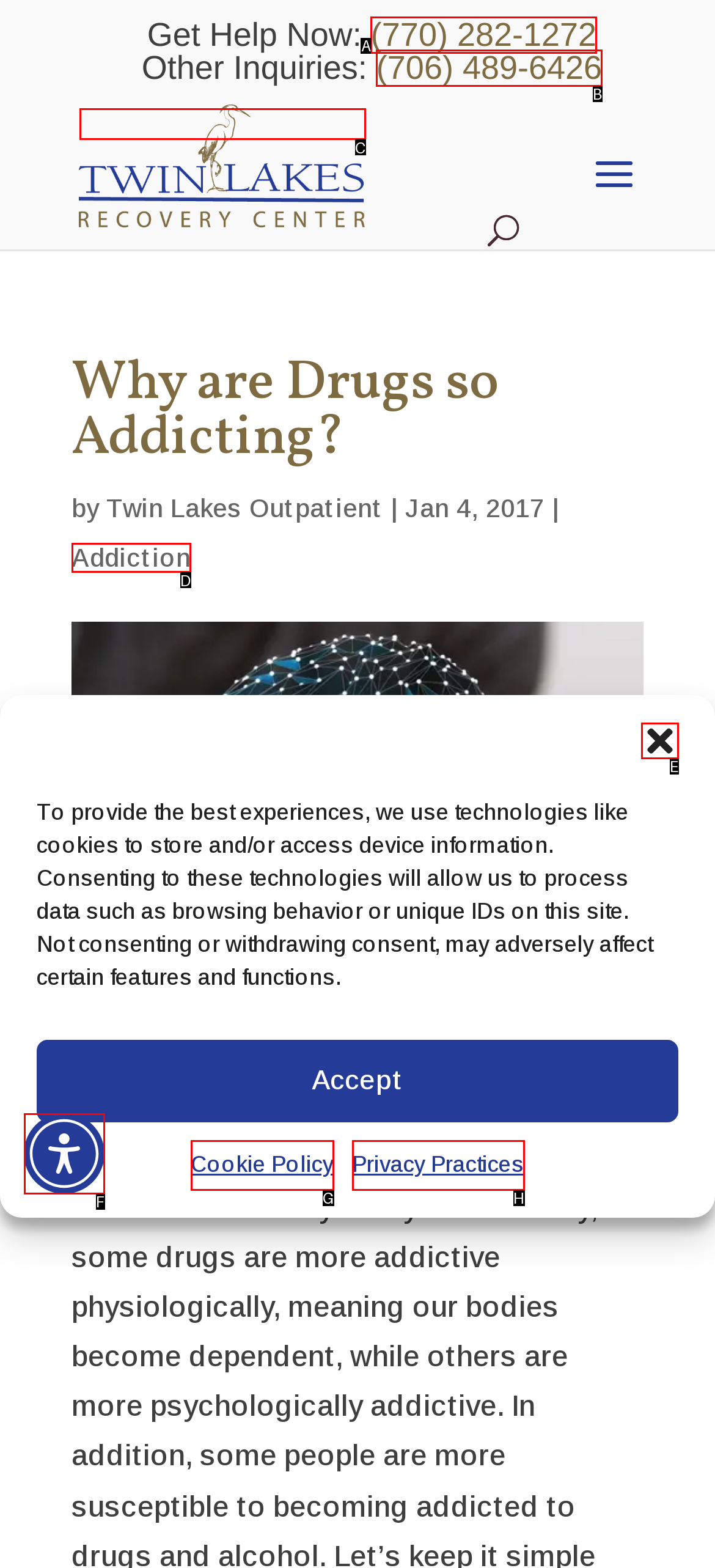Select the letter of the UI element you need to click on to fulfill this task: Close the dialog. Write down the letter only.

E